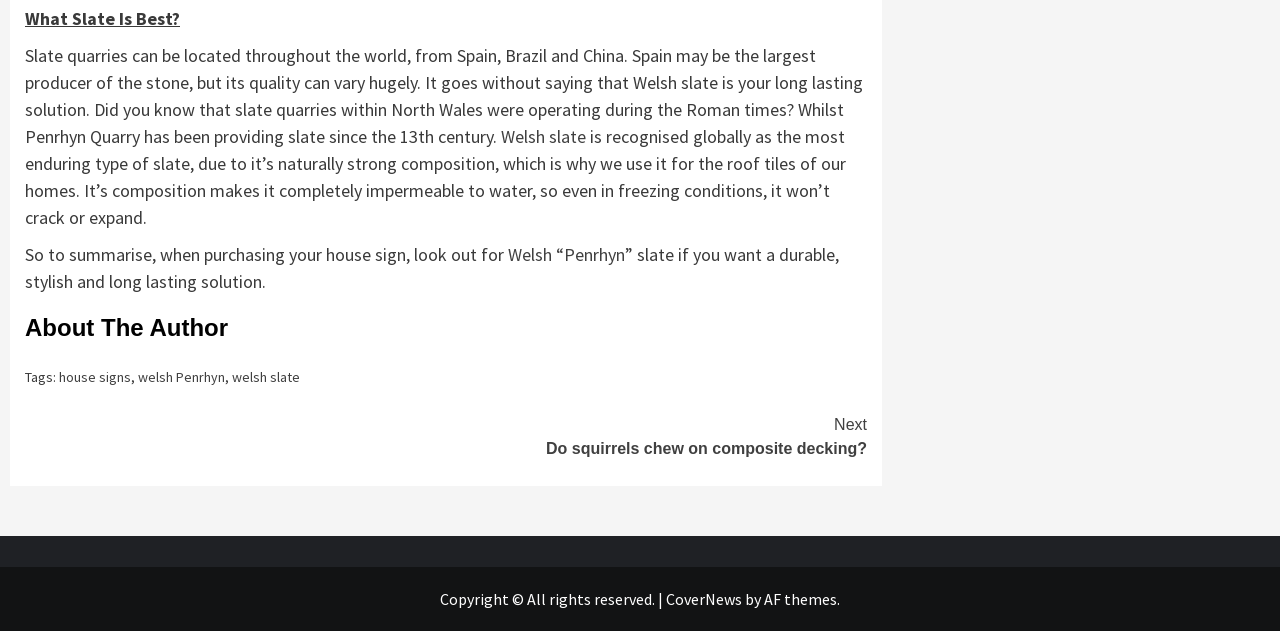By analyzing the image, answer the following question with a detailed response: What is the purpose of using Welsh slate for roof tiles?

The webpage explains that Welsh slate is used for roof tiles because of its naturally strong composition, which makes it completely impermeable to water, ensuring durability even in freezing conditions.